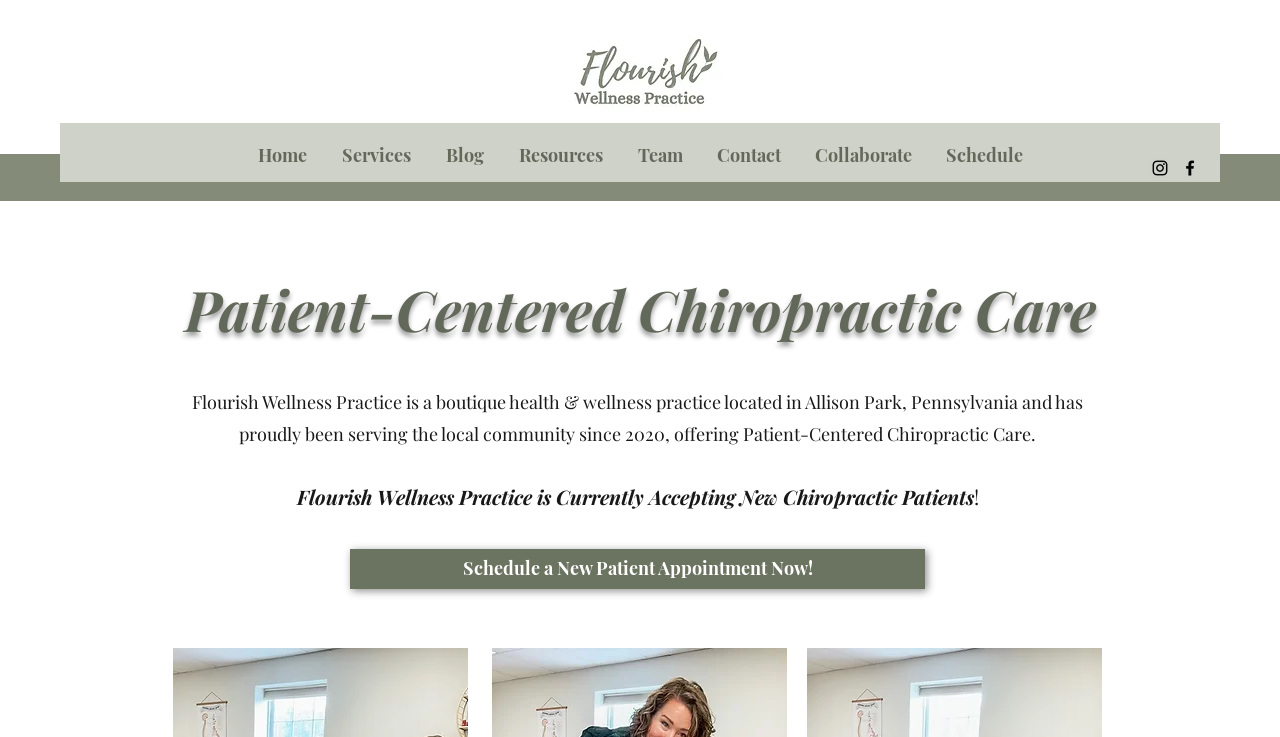Locate the bounding box coordinates of the clickable element to fulfill the following instruction: "Read the blog". Provide the coordinates as four float numbers between 0 and 1 in the format [left, top, right, bottom].

[0.334, 0.19, 0.391, 0.231]